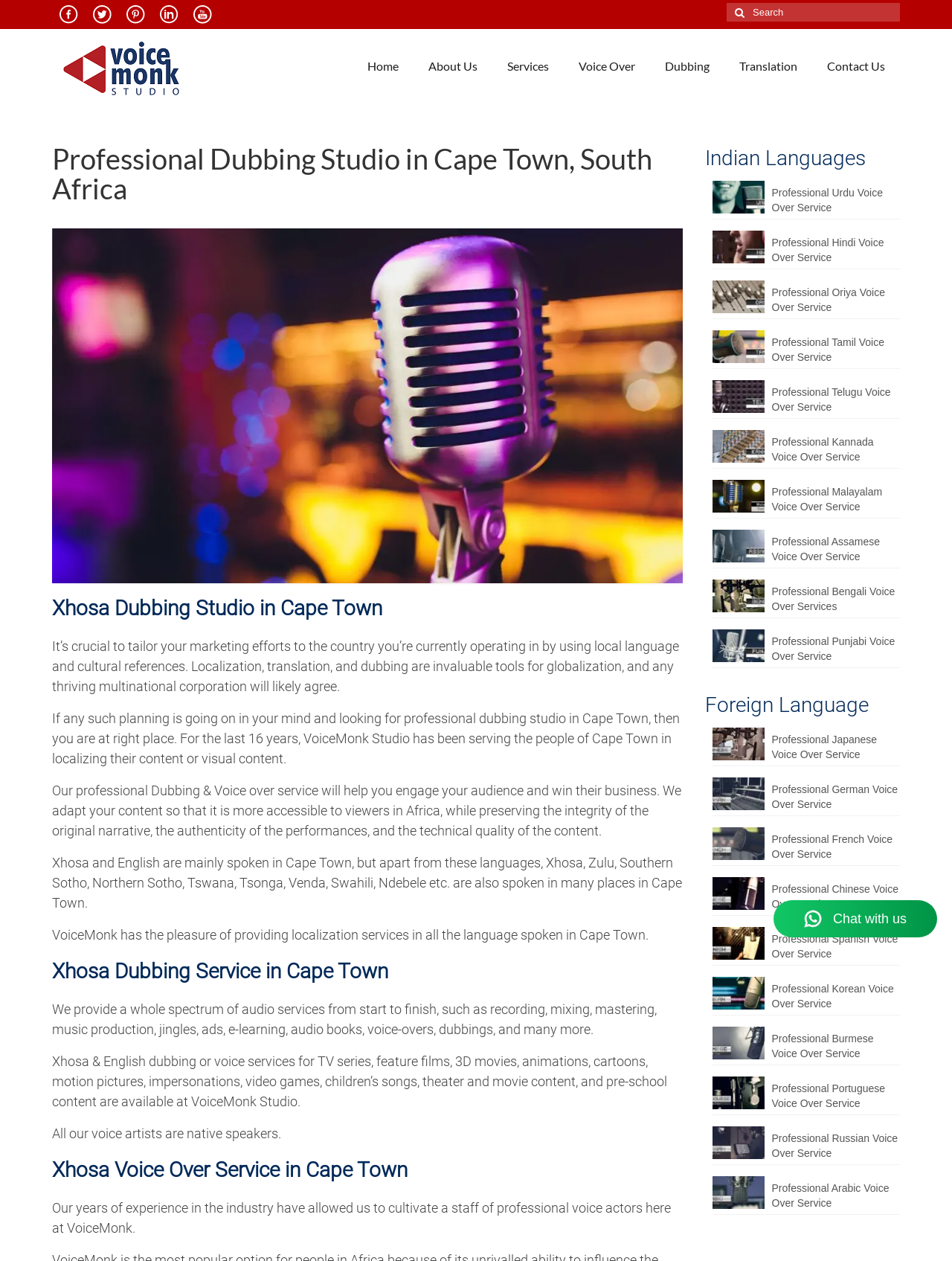Specify the bounding box coordinates of the element's area that should be clicked to execute the given instruction: "Read about Danone's newly launched Remix products". The coordinates should be four float numbers between 0 and 1, i.e., [left, top, right, bottom].

None